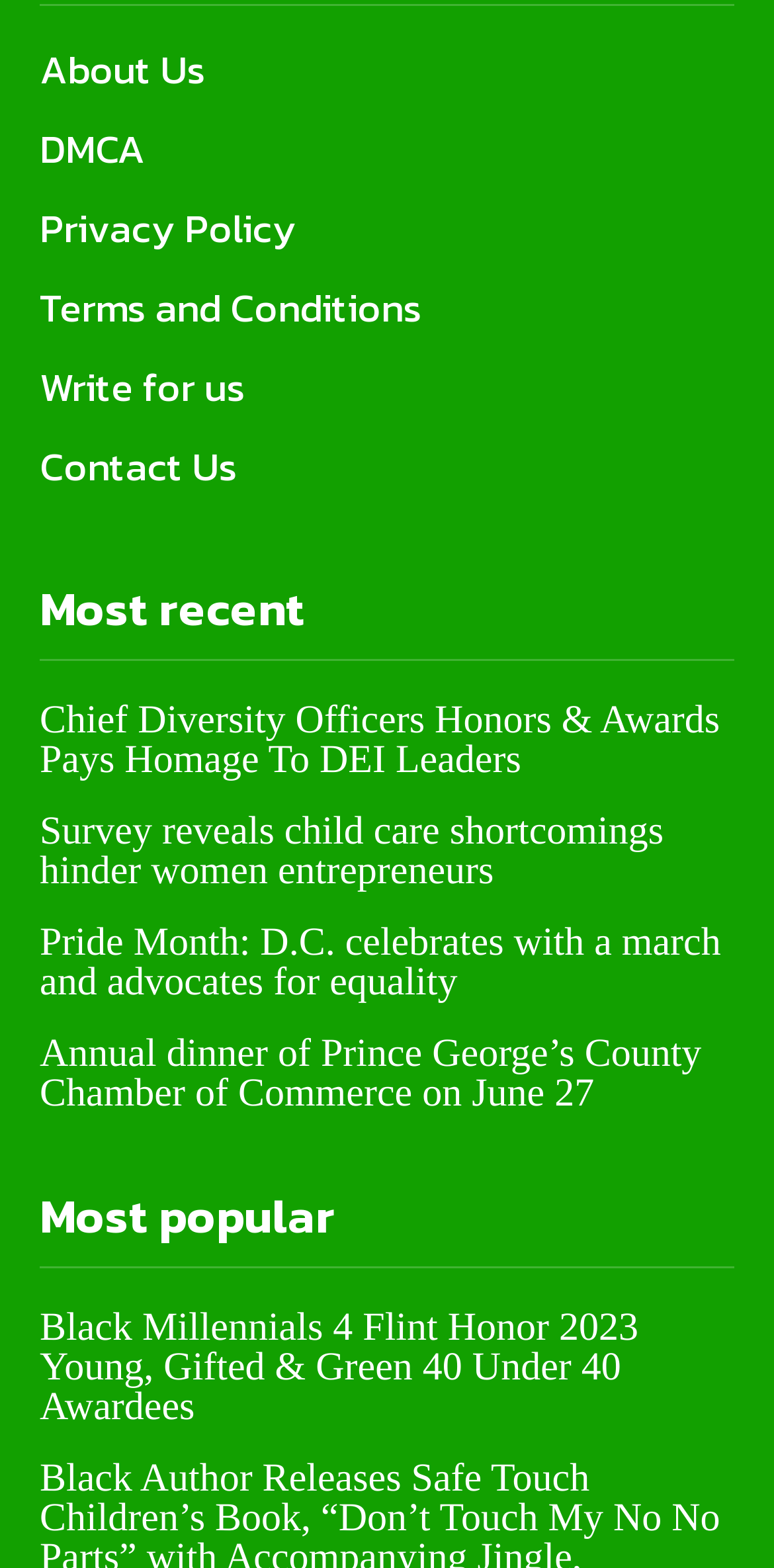Find the bounding box coordinates of the area that needs to be clicked in order to achieve the following instruction: "Contact the website administrators". The coordinates should be specified as four float numbers between 0 and 1, i.e., [left, top, right, bottom].

[0.051, 0.273, 0.949, 0.323]